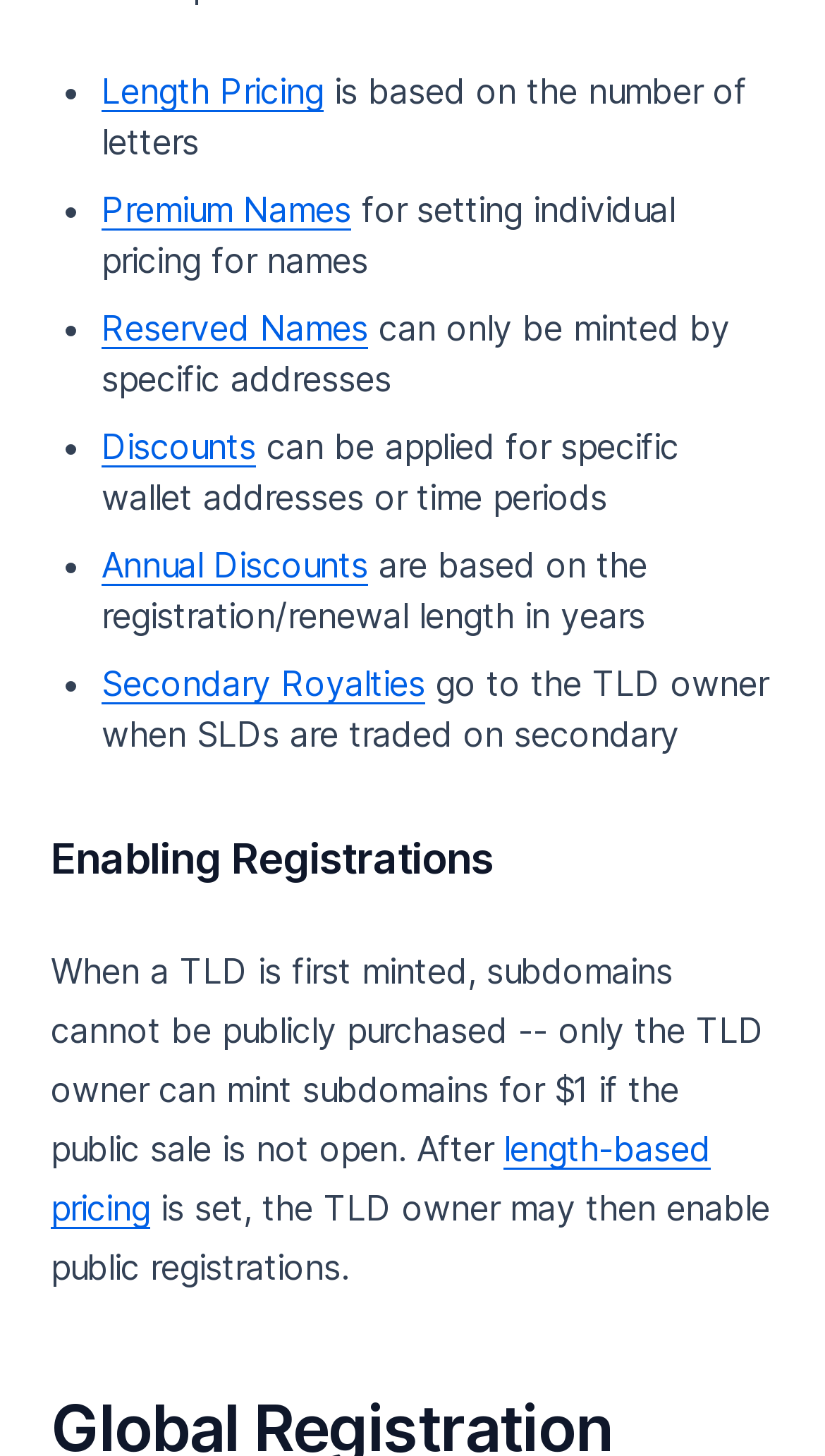Determine the bounding box coordinates for the UI element described. Format the coordinates as (top-left x, top-left y, bottom-right x, bottom-right y) and ensure all values are between 0 and 1. Element description: Terms of Use

[0.041, 0.68, 0.928, 0.728]